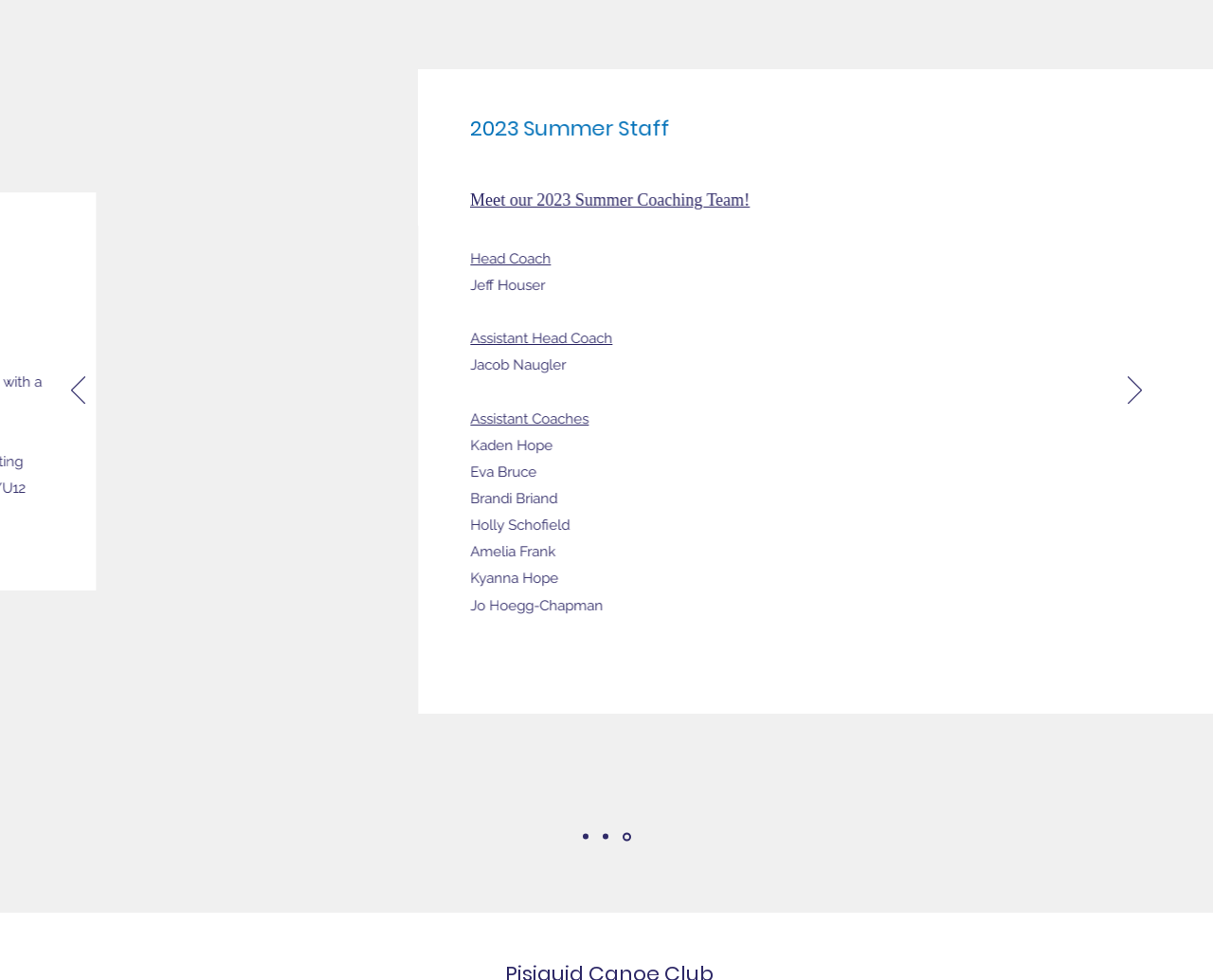How many Assistant Coaches are listed?
From the screenshot, provide a brief answer in one word or phrase.

5